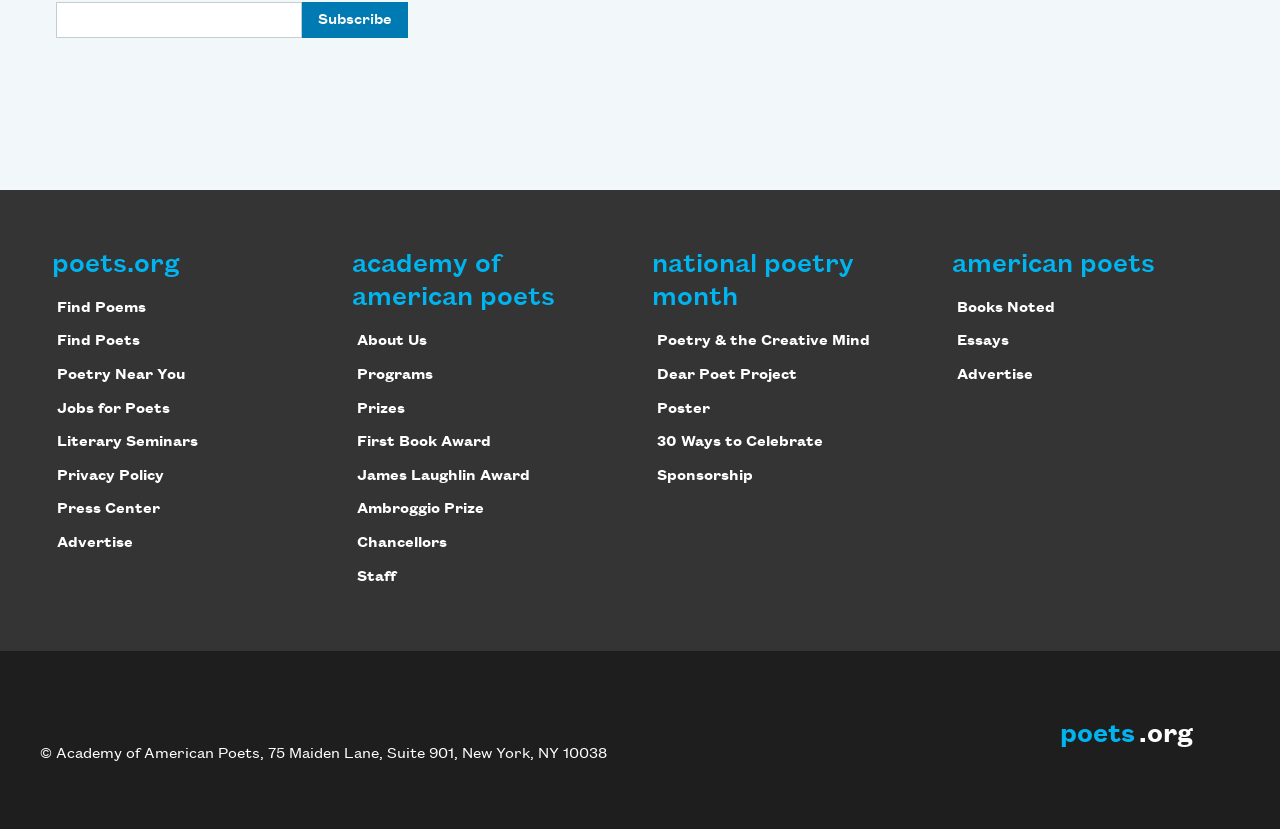Locate the bounding box coordinates of the clickable element to fulfill the following instruction: "Check Trip Deals". Provide the coordinates as four float numbers between 0 and 1 in the format [left, top, right, bottom].

None